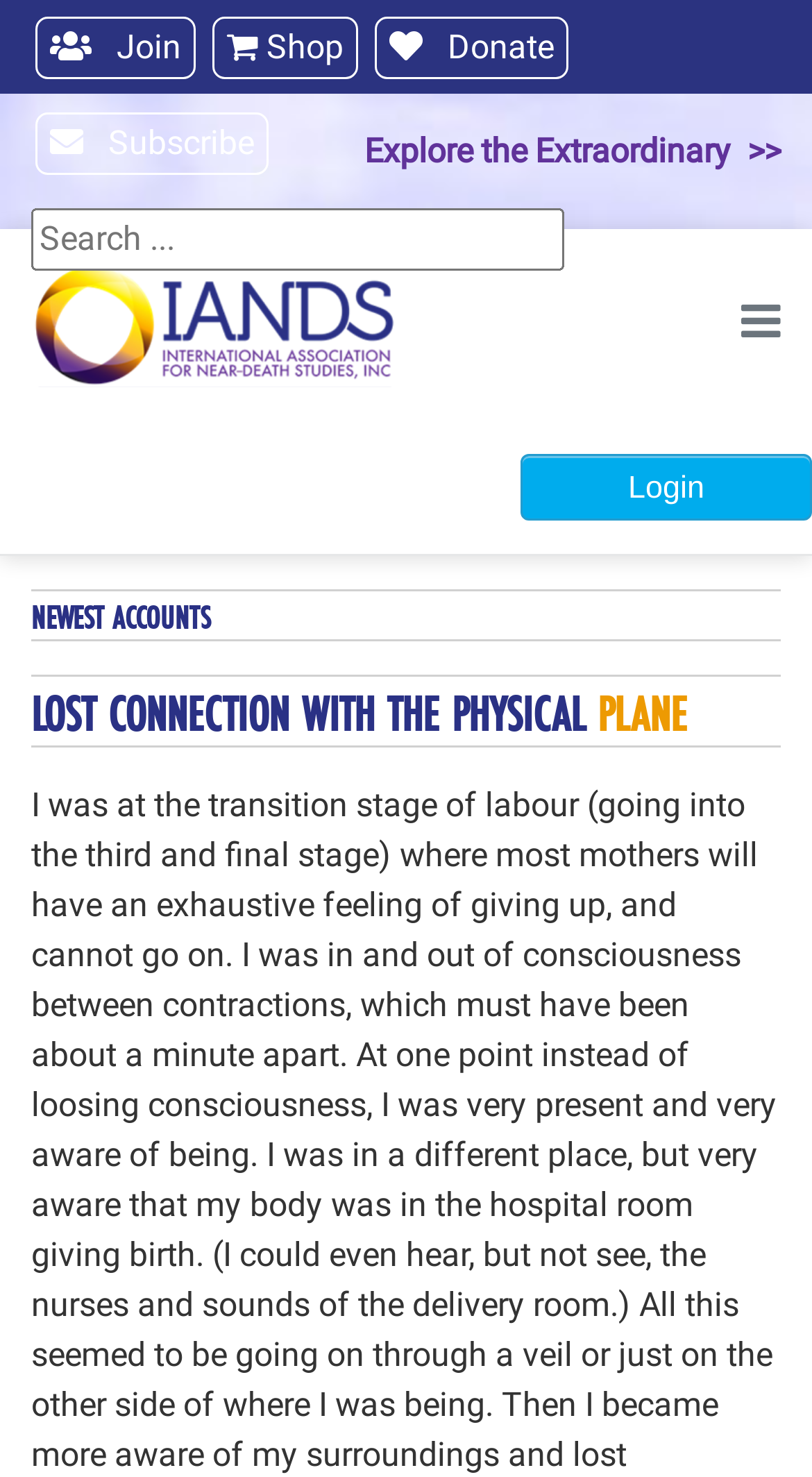Please determine the bounding box coordinates for the UI element described as: "parent_node: Search name="q" placeholder="Search ..."".

[0.038, 0.141, 0.695, 0.183]